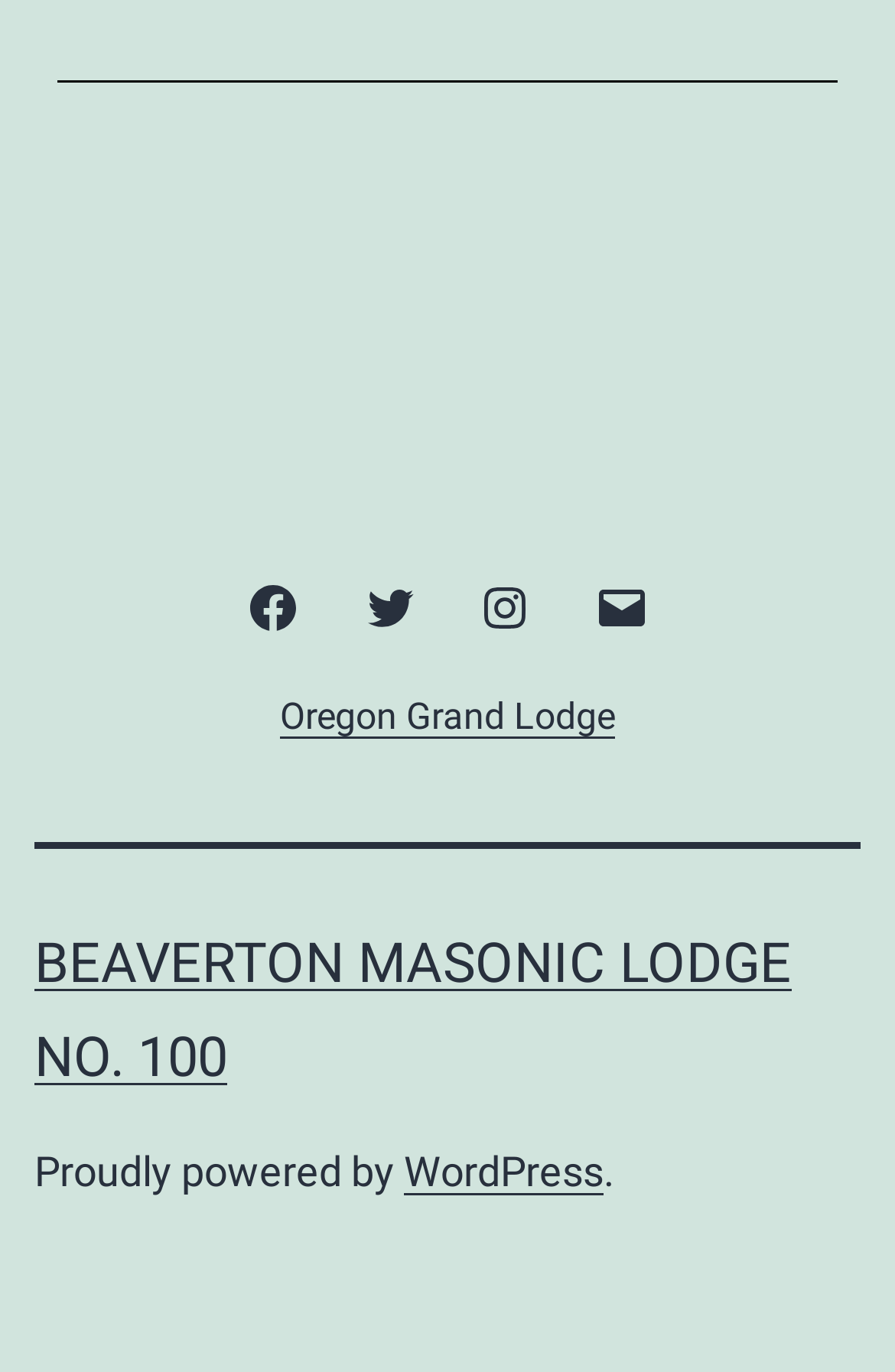Please determine the bounding box coordinates for the UI element described here. Use the format (top-left x, top-left y, bottom-right x, bottom-right y) with values bounded between 0 and 1: Terms & Conditions

None